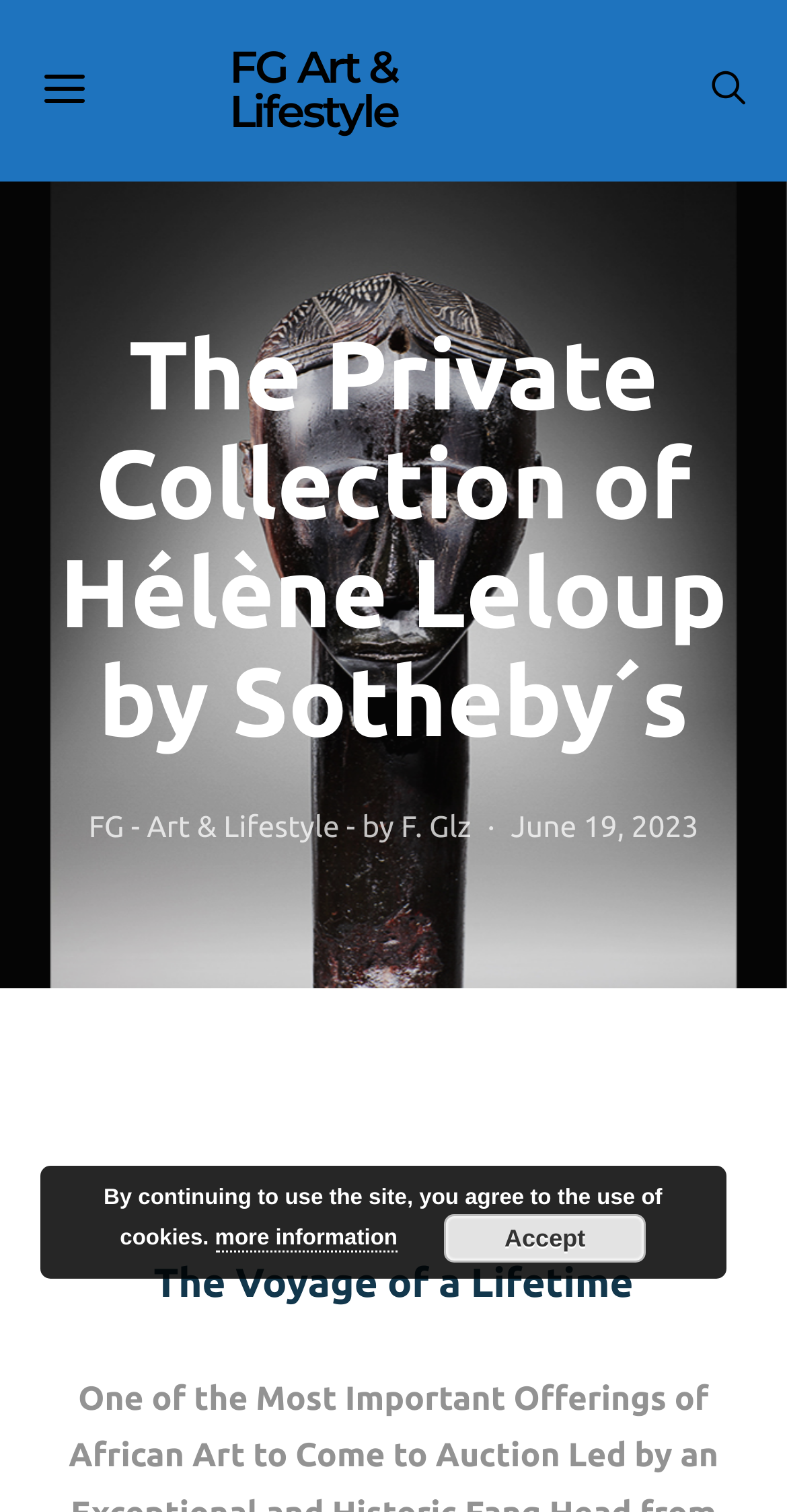Locate and extract the headline of this webpage.

The Private Collection of Hélène Leloup by Sotheby´s